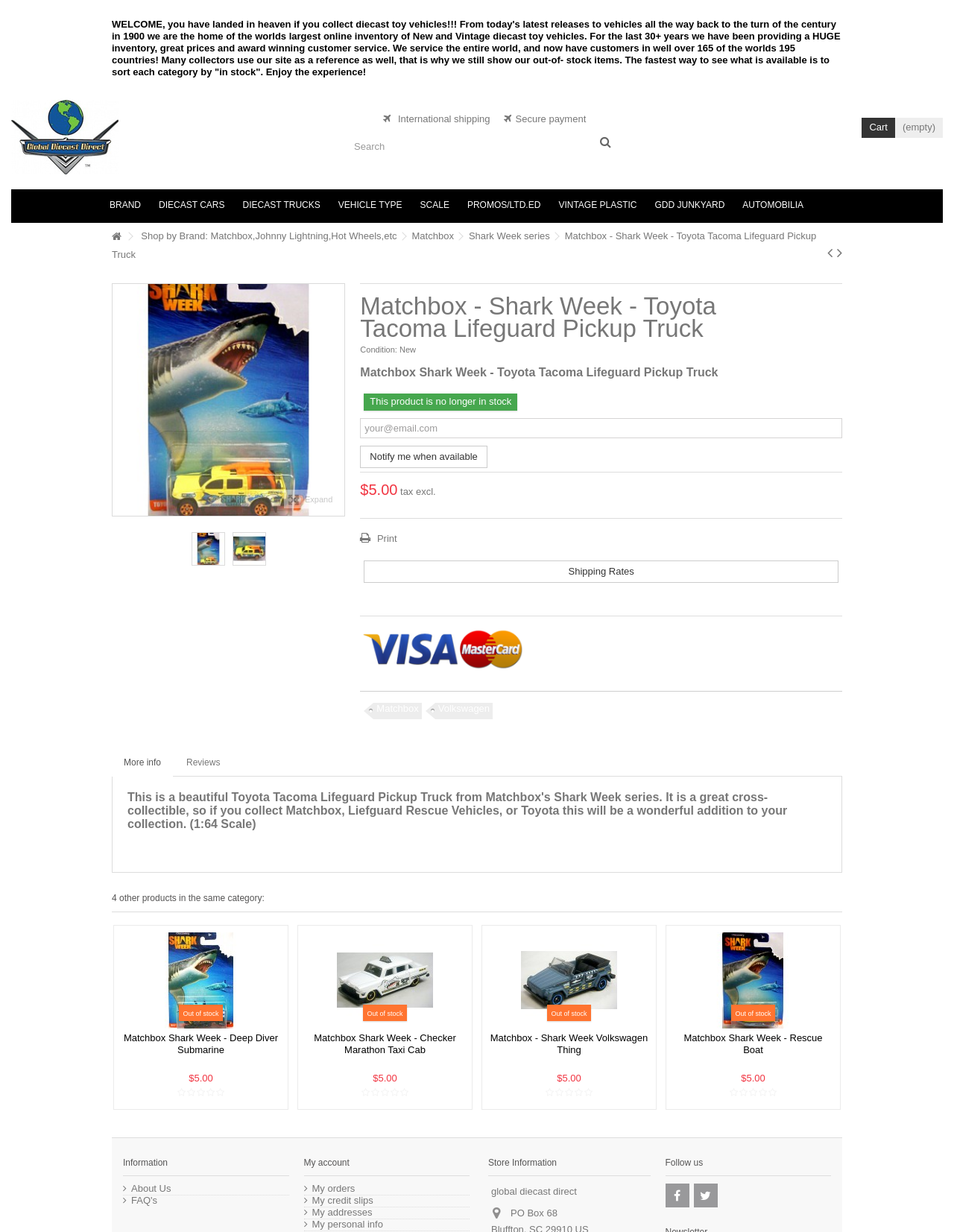Can you determine the bounding box coordinates of the area that needs to be clicked to fulfill the following instruction: "Notify me when Matchbox Shark Week - Toyota Tacoma Lifeguard Pickup Truck is available"?

[0.378, 0.362, 0.511, 0.38]